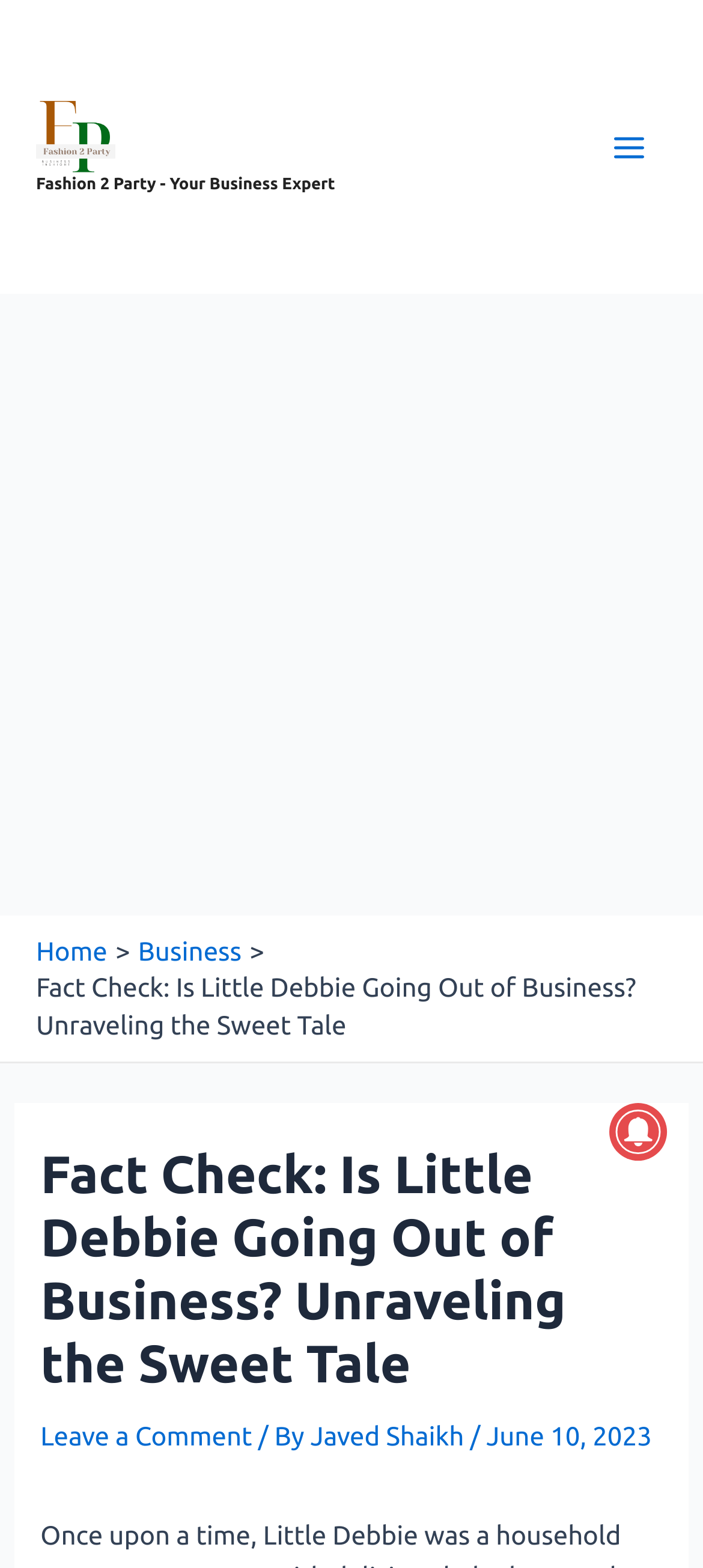Please extract the webpage's main title and generate its text content.

Fact Check: Is Little Debbie Going Out of Business? Unraveling the Sweet Tale